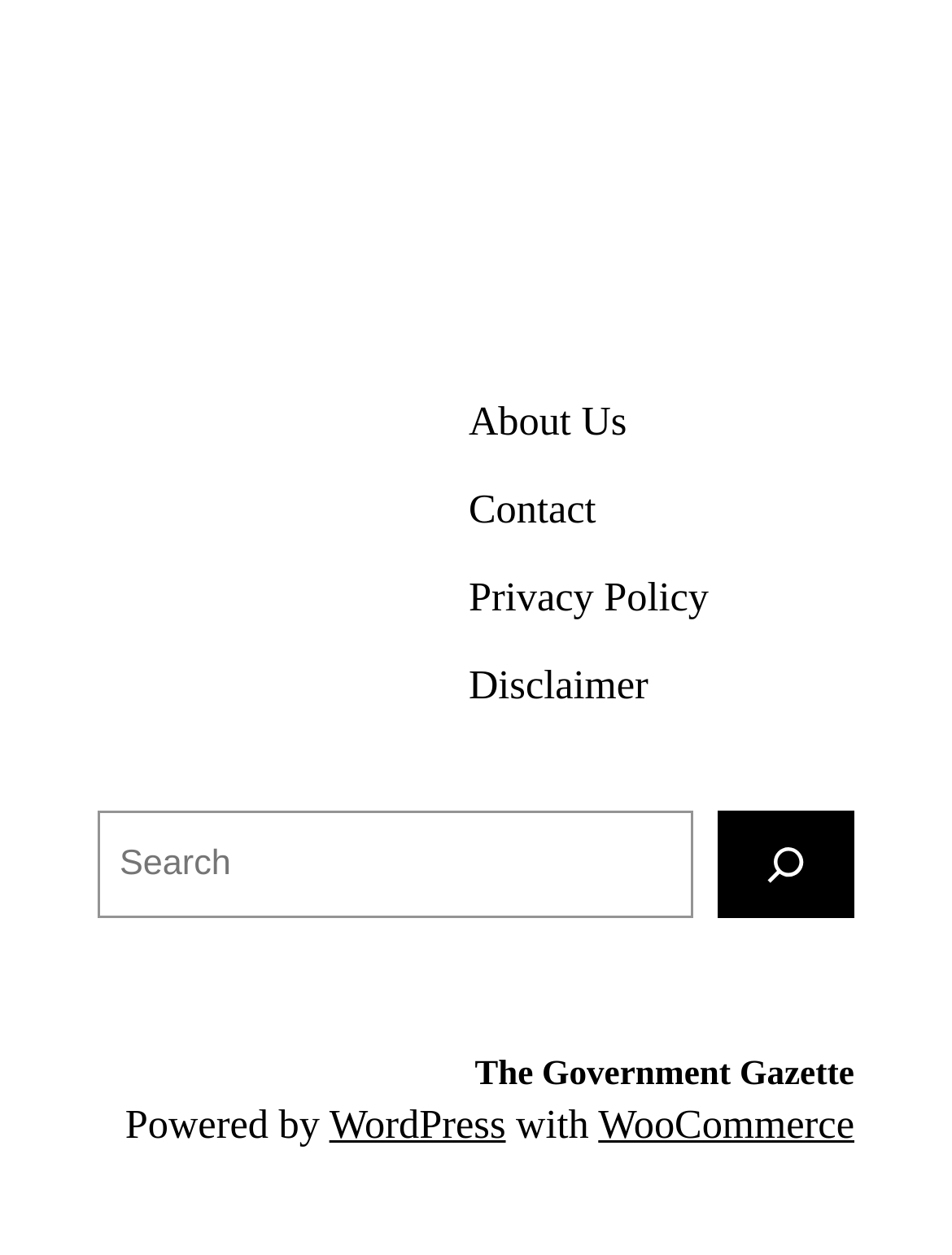Specify the bounding box coordinates of the area that needs to be clicked to achieve the following instruction: "Check the Privacy Policy".

[0.492, 0.451, 0.745, 0.502]